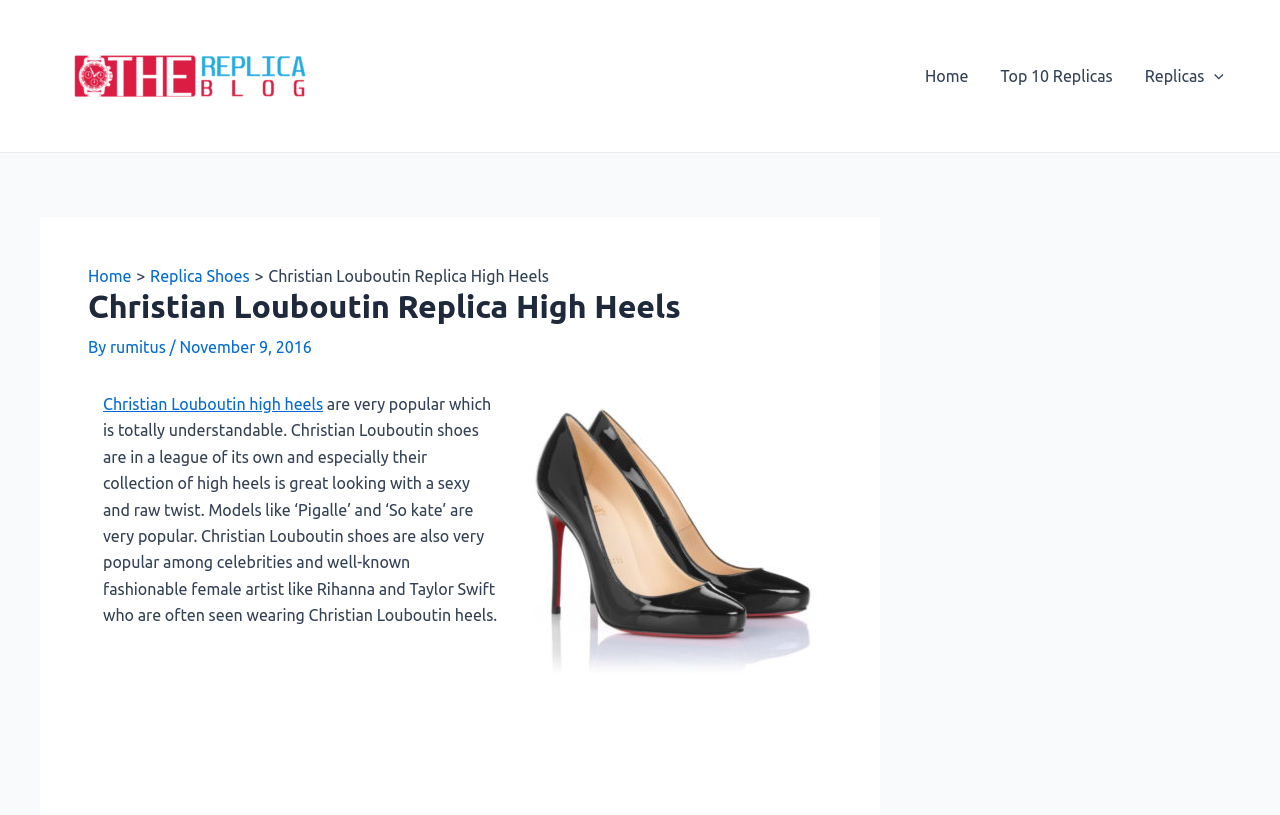Elaborate on the different components and information displayed on the webpage.

This webpage is about Christian Louboutin replica high heels. At the top left, there is a link. On the top right, there is a navigation section for social media, which contains three links: "Home", "Top 10 Replicas", and "Replicas Menu Toggle". The "Replicas Menu Toggle" has a dropdown menu with an application toggle button and an image.

Below the navigation section, there is a breadcrumbs navigation section, which contains three links: "Home", "Replica Shoes", and a static text "Christian Louboutin Replica High Heels". 

Next to the breadcrumbs navigation section, there is a header section, which contains a heading "Christian Louboutin Replica High Heels", a static text "By", a link "rumitus", a static text "/", and a static text "November 9, 2016". 

Below the header section, there is a large image of Christian Louboutin So Kate replica high heels. To the left of the image, there is a link "Christian Louboutin high heels". Below the link, there is a paragraph of text describing Christian Louboutin shoes, mentioning their popularity, unique design, and celebrity fans such as Rihanna and Taylor Swift.